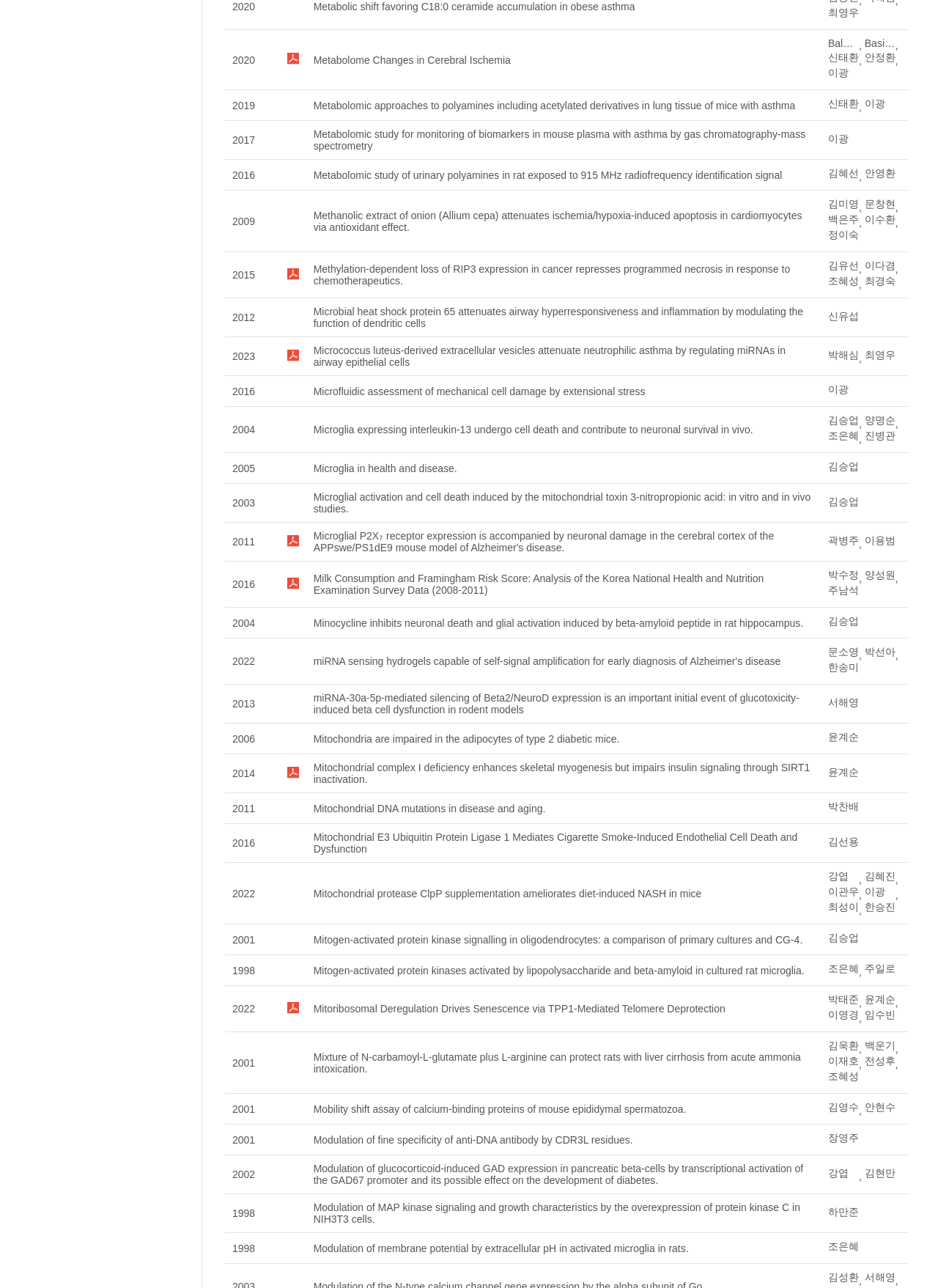Please provide a one-word or phrase answer to the question: 
Is there a link to 'Basith, Shaherin' in the first row?

Yes